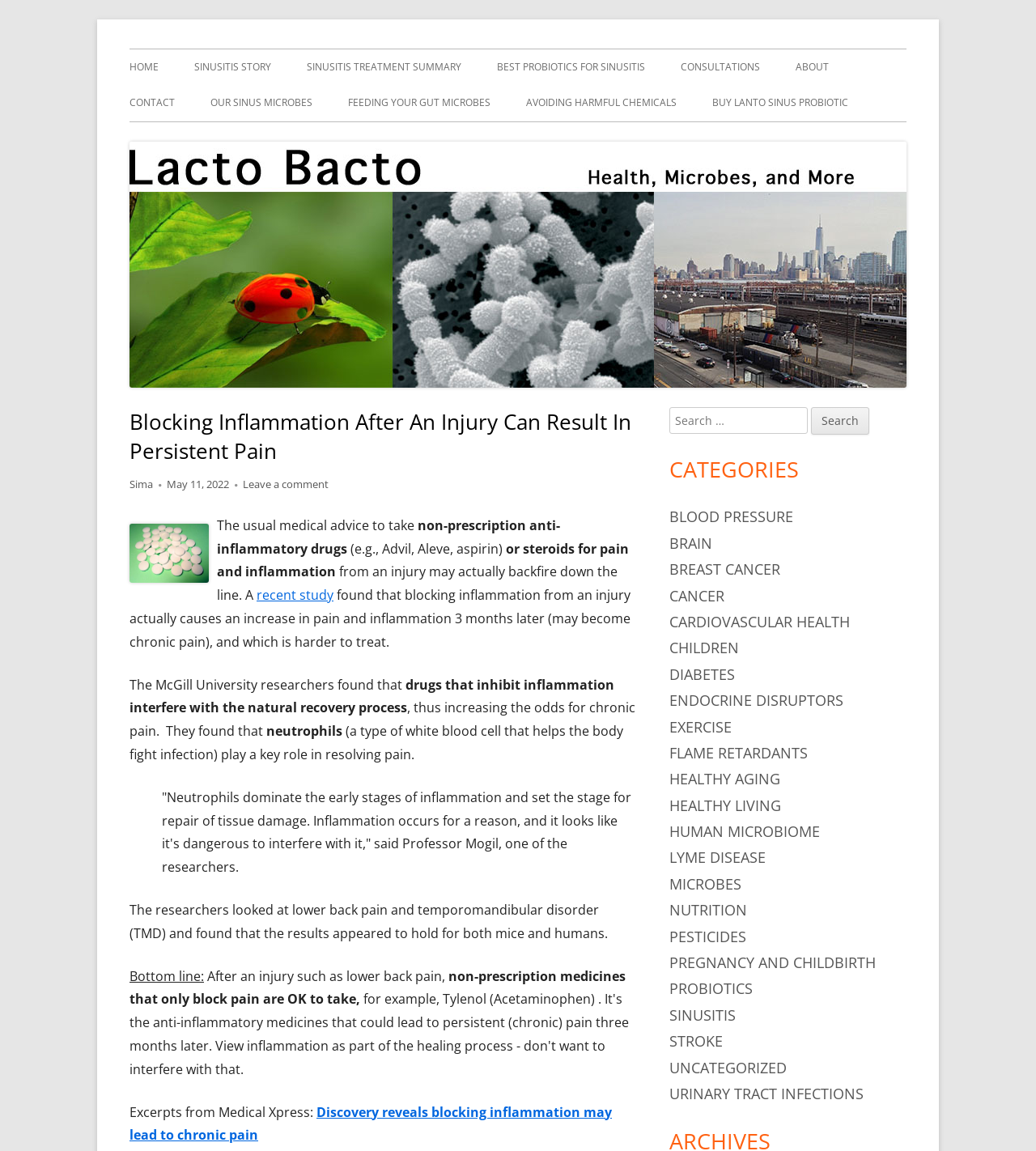Based on the visual content of the image, answer the question thoroughly: What is the purpose of neutrophils in the body?

According to the article, neutrophils are a type of white blood cell that helps the body fight infection, and they play a key role in resolving pain, as stated in the article.